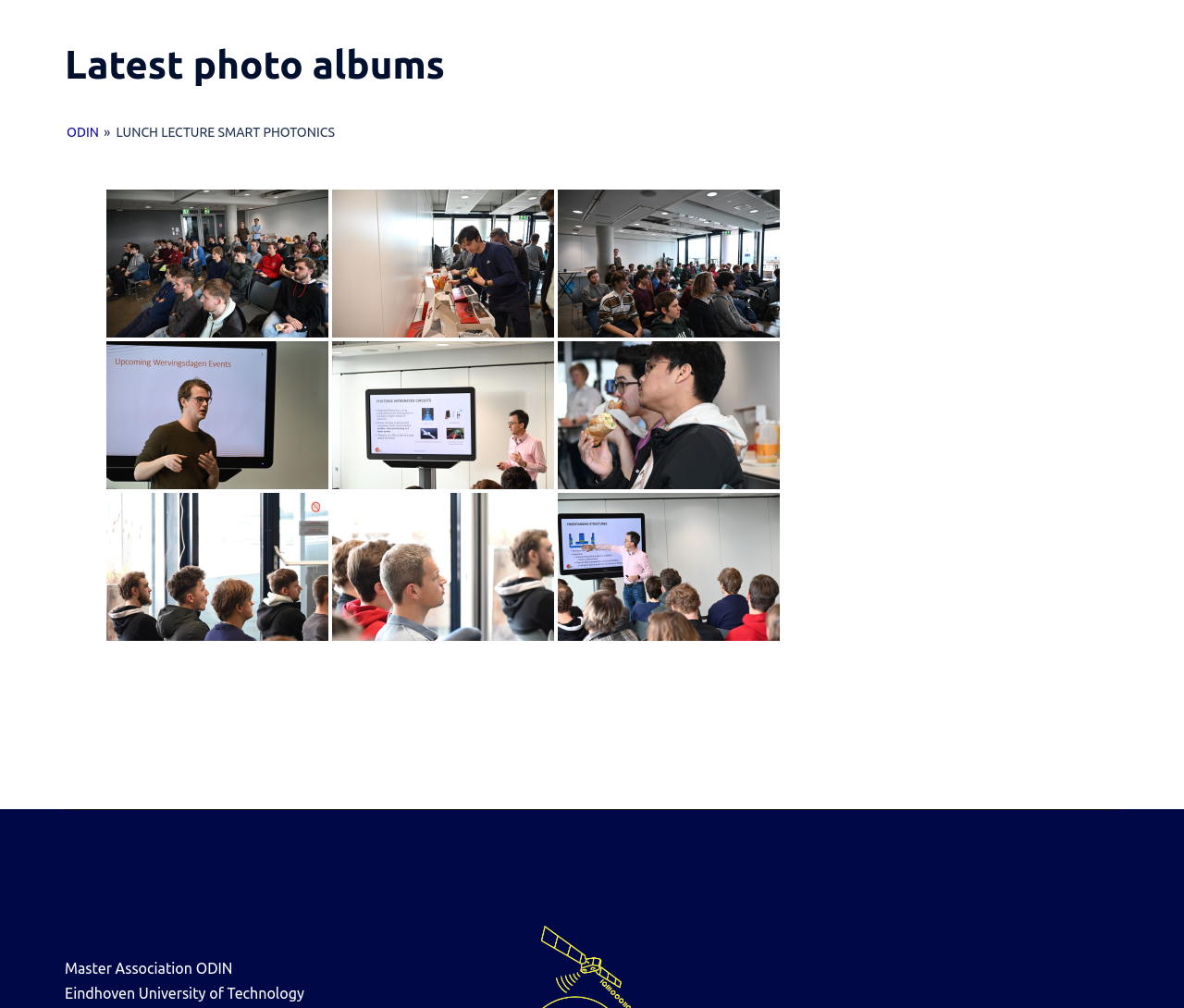Could you indicate the bounding box coordinates of the region to click in order to complete this instruction: "click on the 'DSC_2113' link".

[0.471, 0.489, 0.658, 0.636]